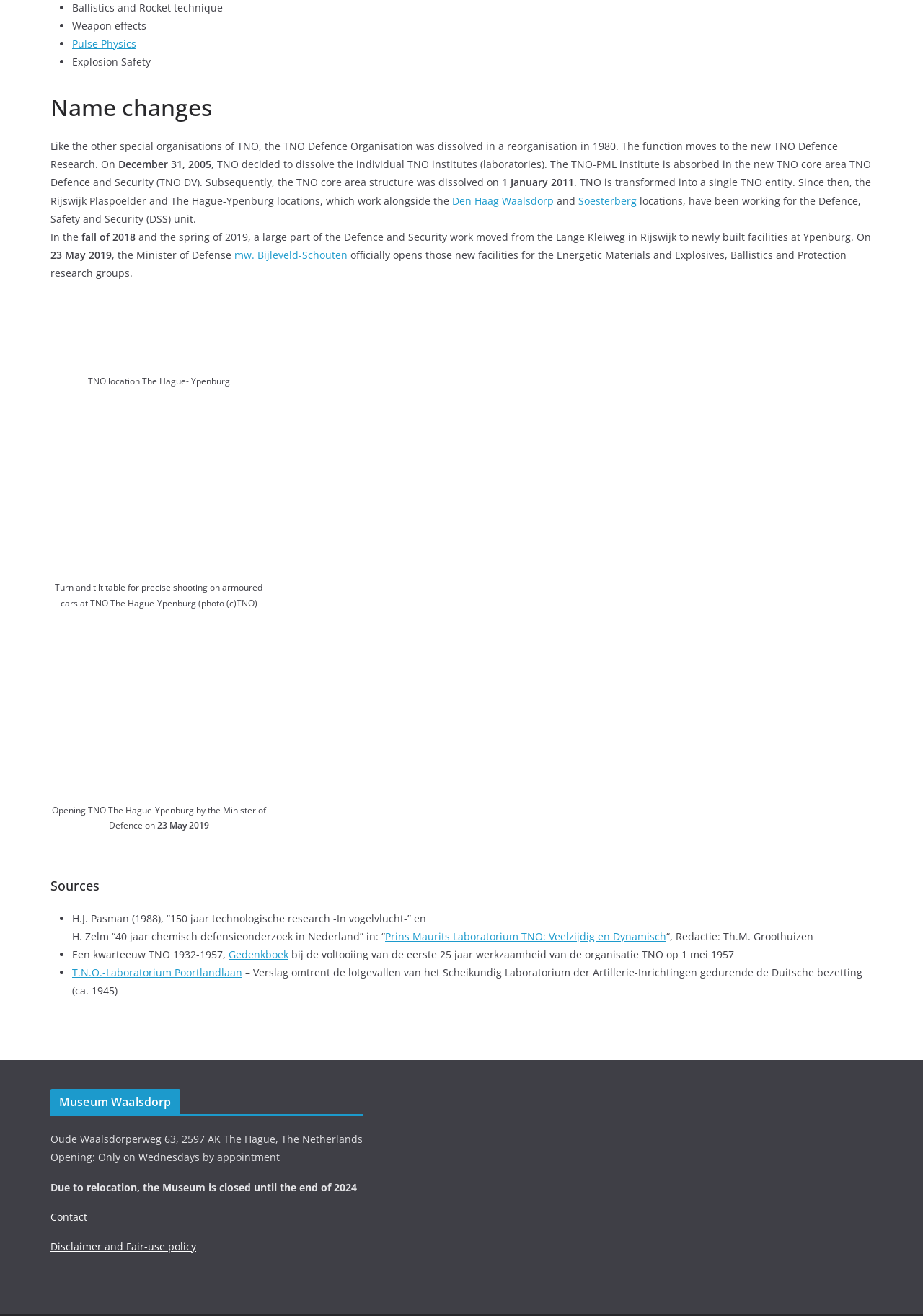Provide a brief response to the question using a single word or phrase: 
What is the date of the reorganisation of TNO Defence Organisation?

1980